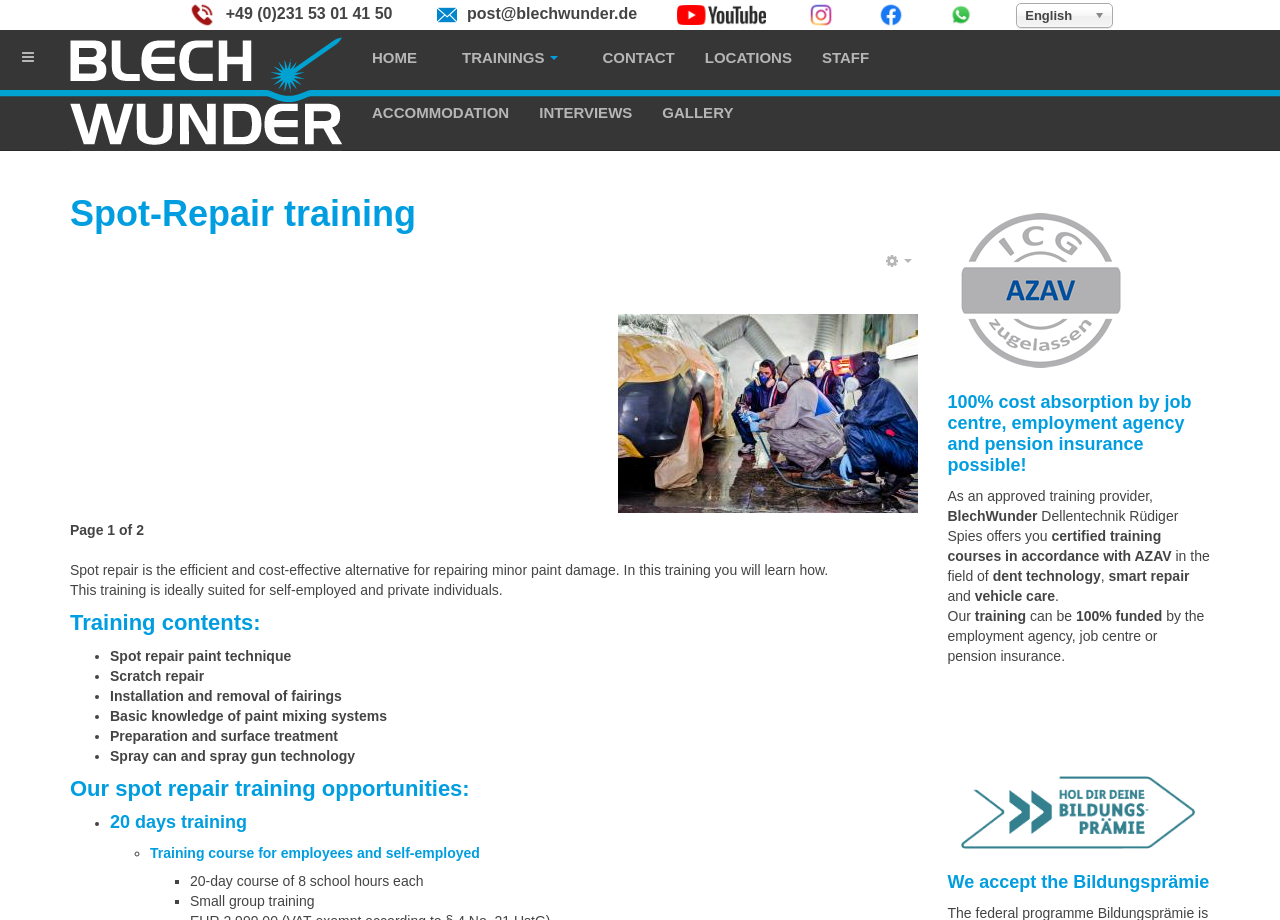Determine the bounding box coordinates for the clickable element required to fulfill the instruction: "Read about spot repair paint technique". Provide the coordinates as four float numbers between 0 and 1, i.e., [left, top, right, bottom].

[0.086, 0.704, 0.228, 0.722]